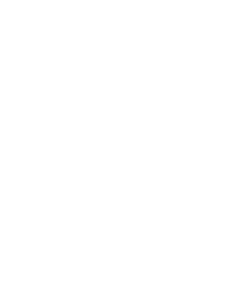Elaborate on the details you observe in the image.

The image showcases the packaging for "Caverta 100 Mg," a medication that contains Sildenafil, commonly used in the treatment of erectile dysfunction. This well-known product is presented within a sleek and professional design, emphasizing its pharmaceutical attributes. The label prominently features the dosage of 100 mg, indicating its strength, which is crucial for consumers. The overall branding reflects reliability, as it is manufactured by Ranbaxy Lab, a recognized name in the industry. In addition to its functional use, the packaging aims to convey trust and efficacy in addressing erectile dysfunction issues.